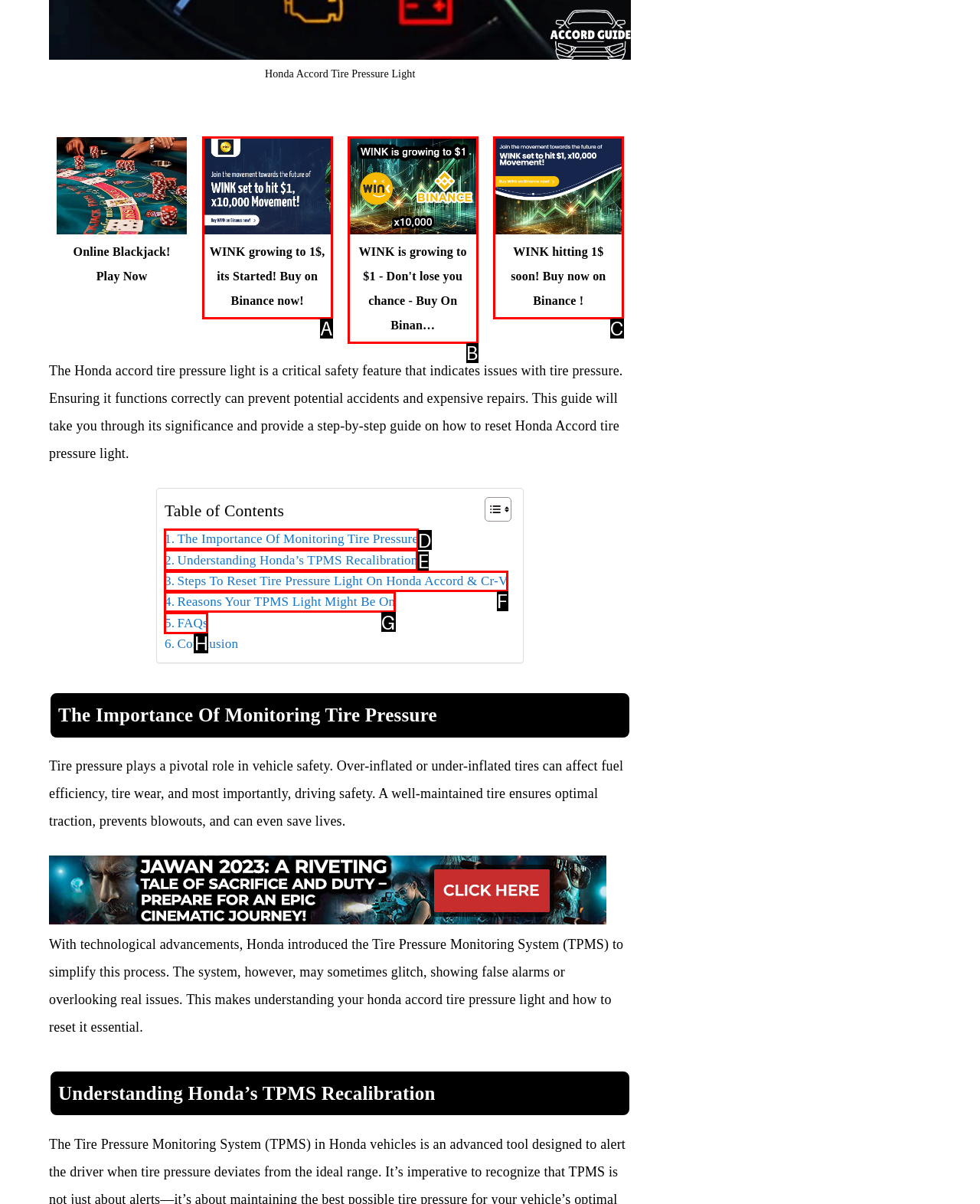Examine the description: Understanding Honda’s TPMS Recalibration and indicate the best matching option by providing its letter directly from the choices.

E